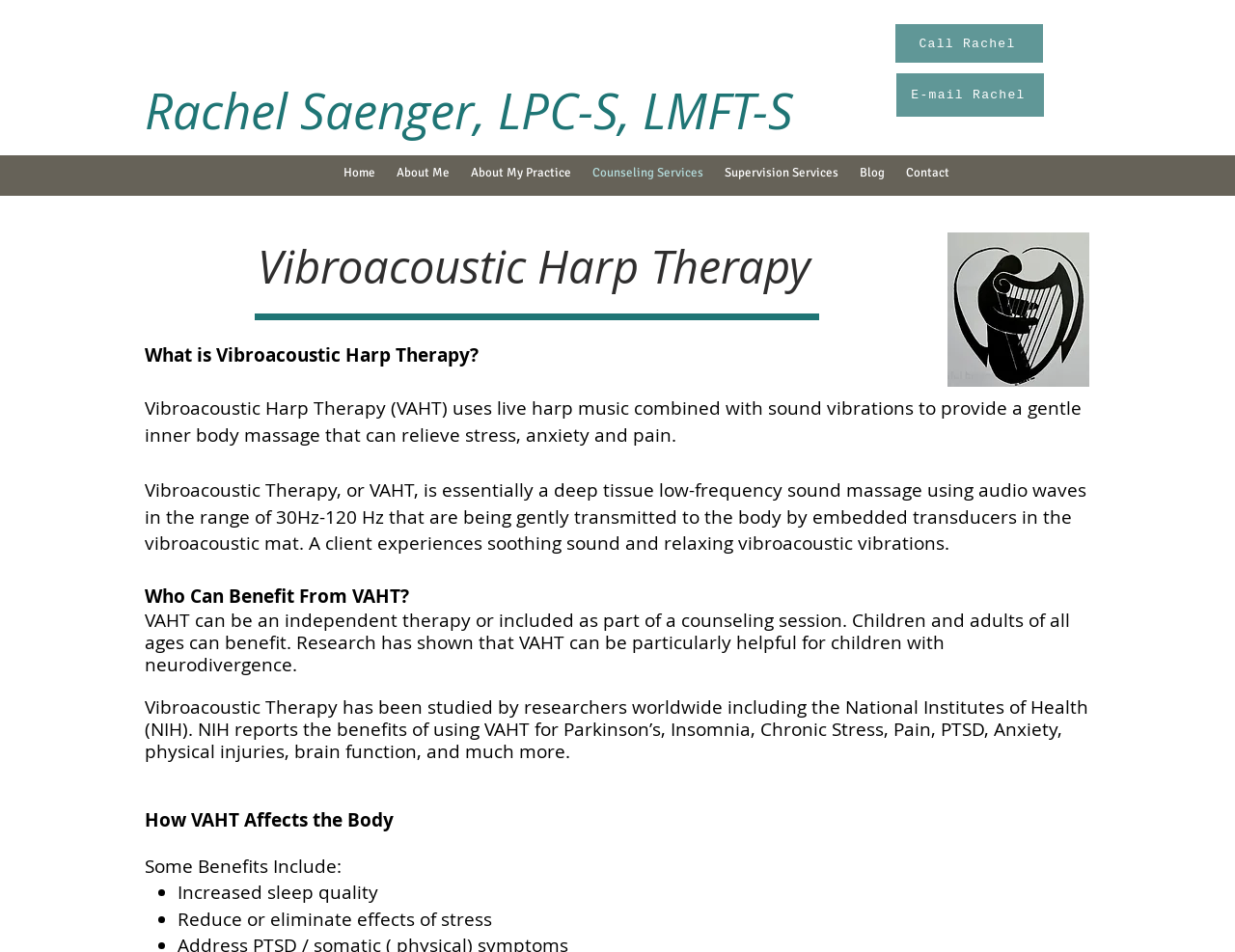Please identify the bounding box coordinates of the region to click in order to complete the task: "View the 'Blog' page". The coordinates must be four float numbers between 0 and 1, specified as [left, top, right, bottom].

[0.688, 0.169, 0.725, 0.195]